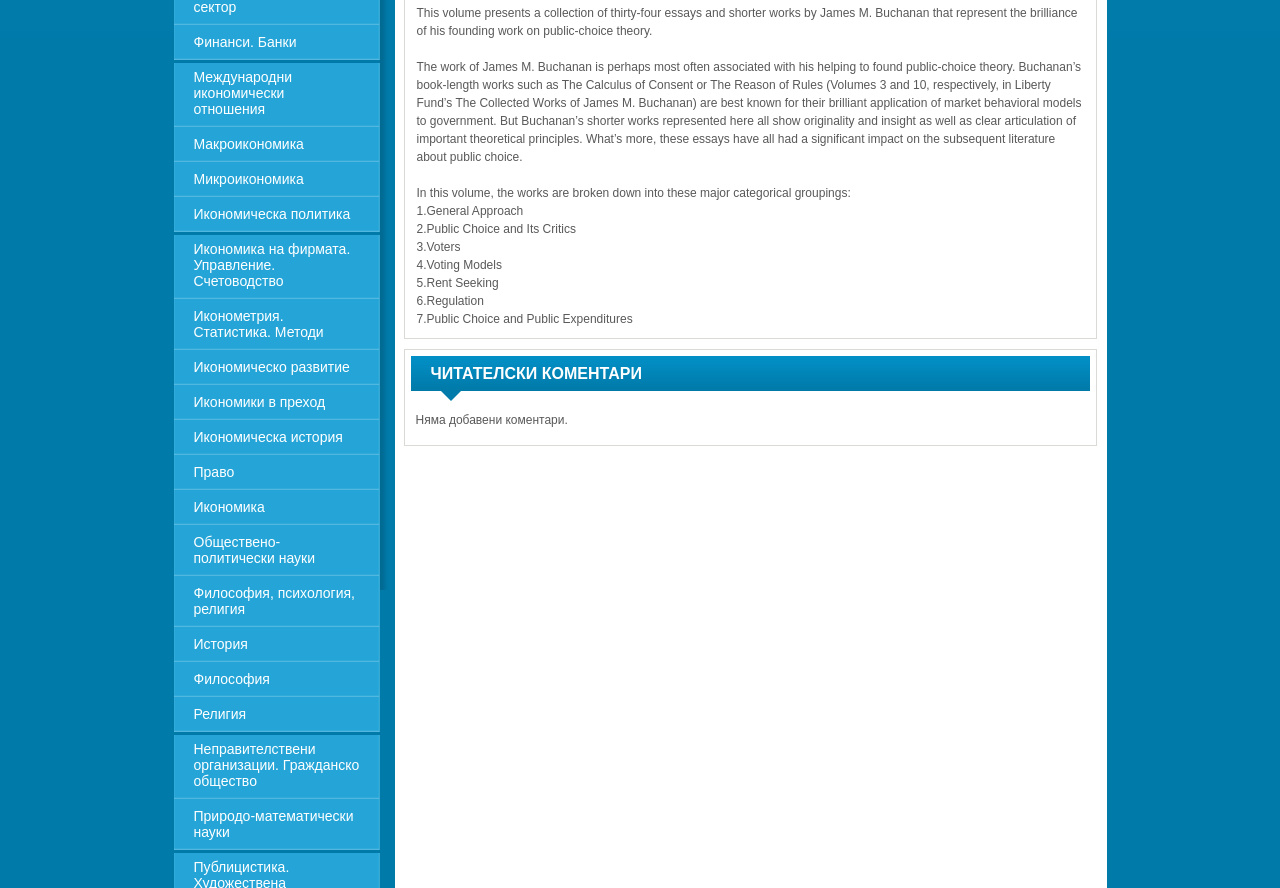Extract the bounding box coordinates for the described element: "Микроикономика". The coordinates should be represented as four float numbers between 0 and 1: [left, top, right, bottom].

[0.136, 0.184, 0.296, 0.22]